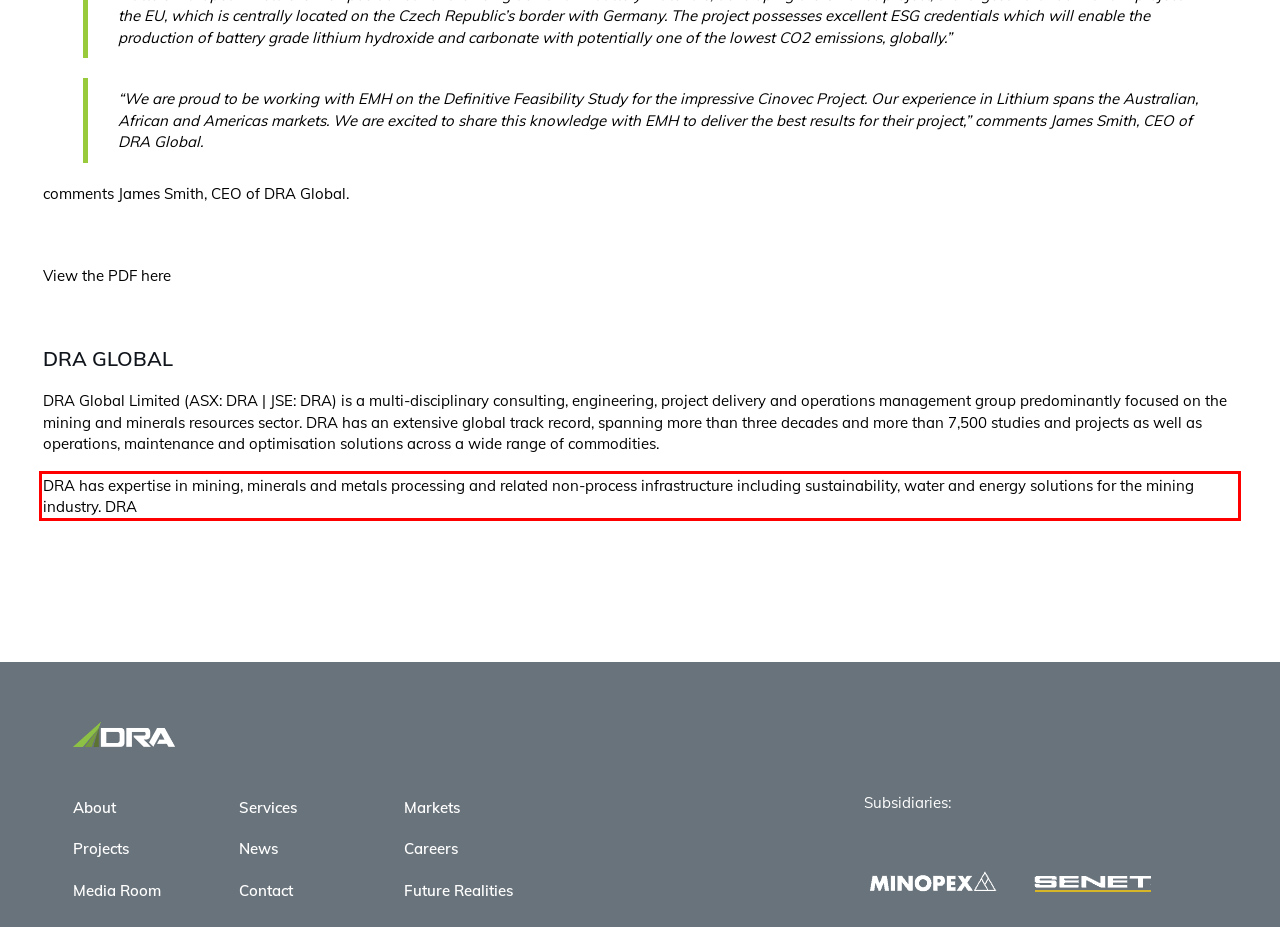There is a screenshot of a webpage with a red bounding box around a UI element. Please use OCR to extract the text within the red bounding box.

DRA has expertise in mining, minerals and metals processing and related non-process infrastructure including sustainability, water and energy solutions for the mining industry. DRA